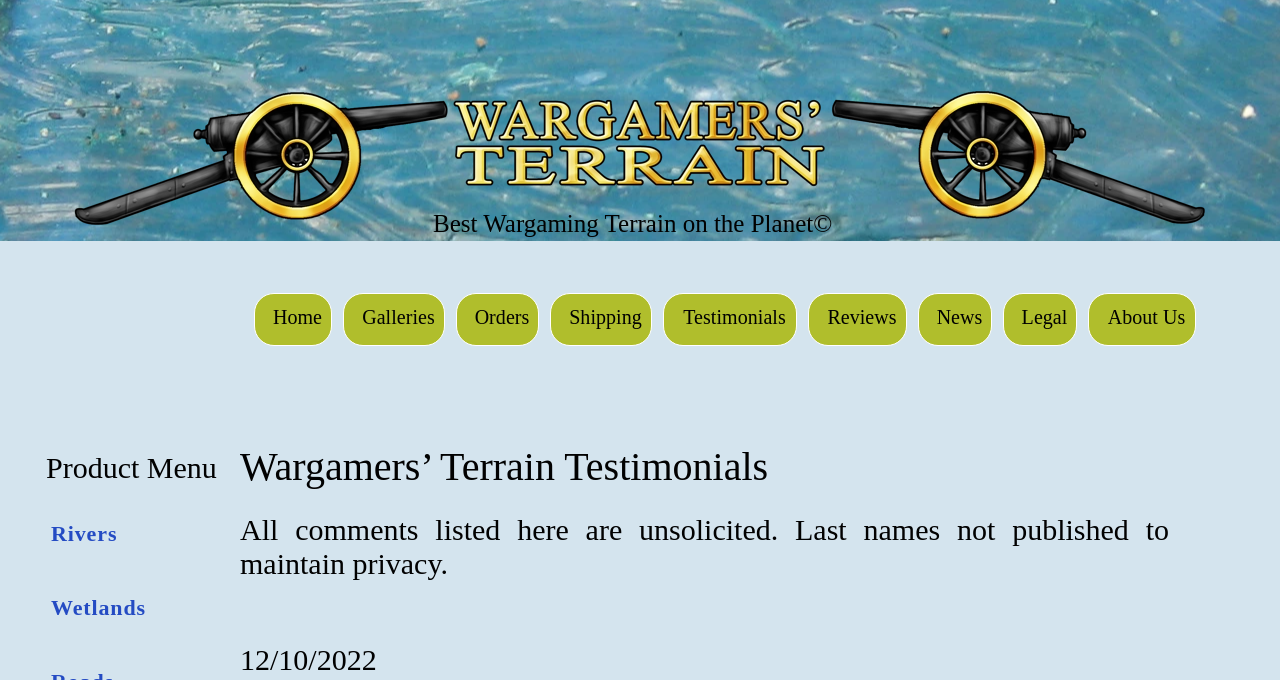Respond with a single word or phrase:
What is the date of the last testimonial?

12/10/2022